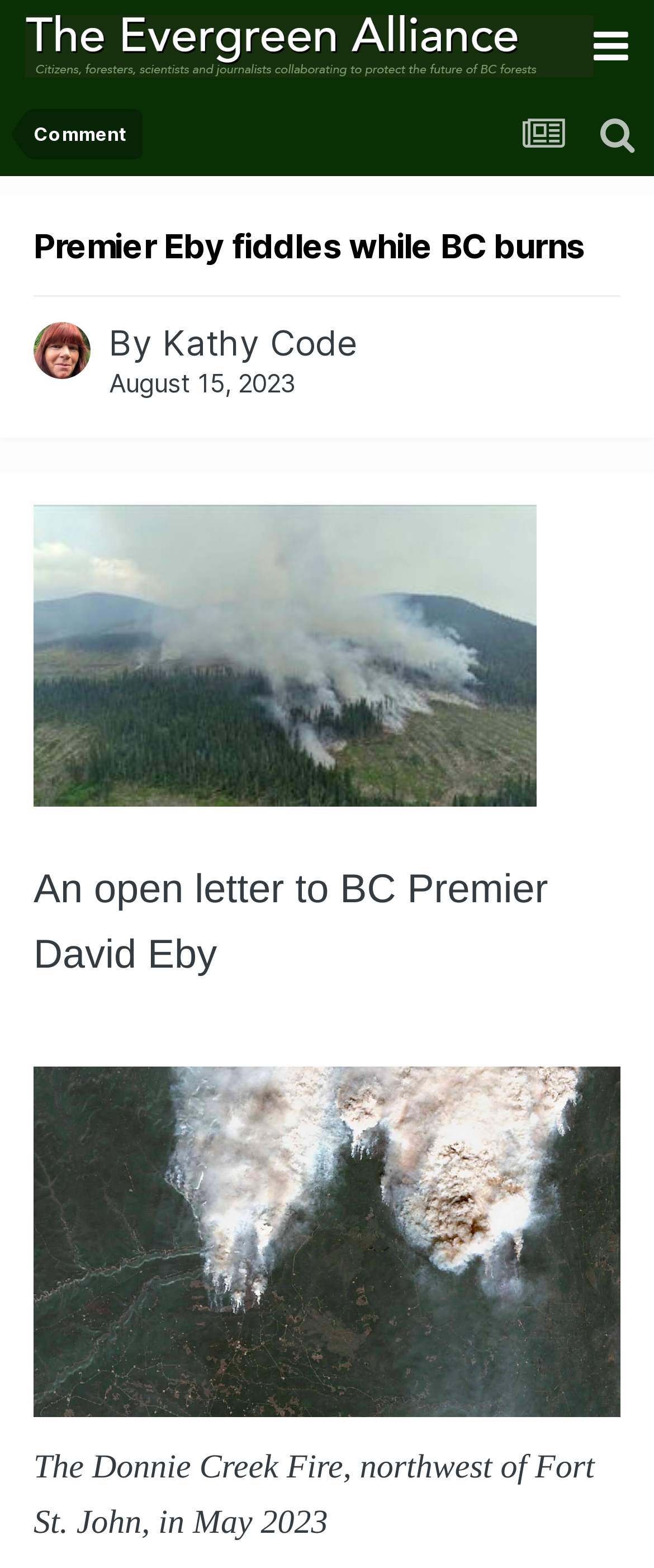Identify the bounding box coordinates for the UI element described by the following text: "alt="DonnieCreekFireMay2023.thumb.jpg.def85b8d57c88161e2d097125ad76a3e.jpg"". Provide the coordinates as four float numbers between 0 and 1, in the format [left, top, right, bottom].

[0.051, 0.782, 0.949, 0.799]